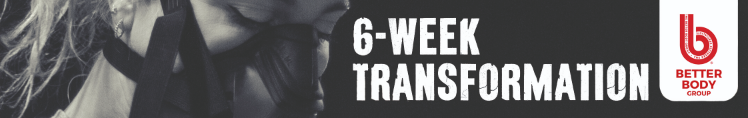What is the goal of the program?
Look at the image and answer the question using a single word or phrase.

Significant physical improvement